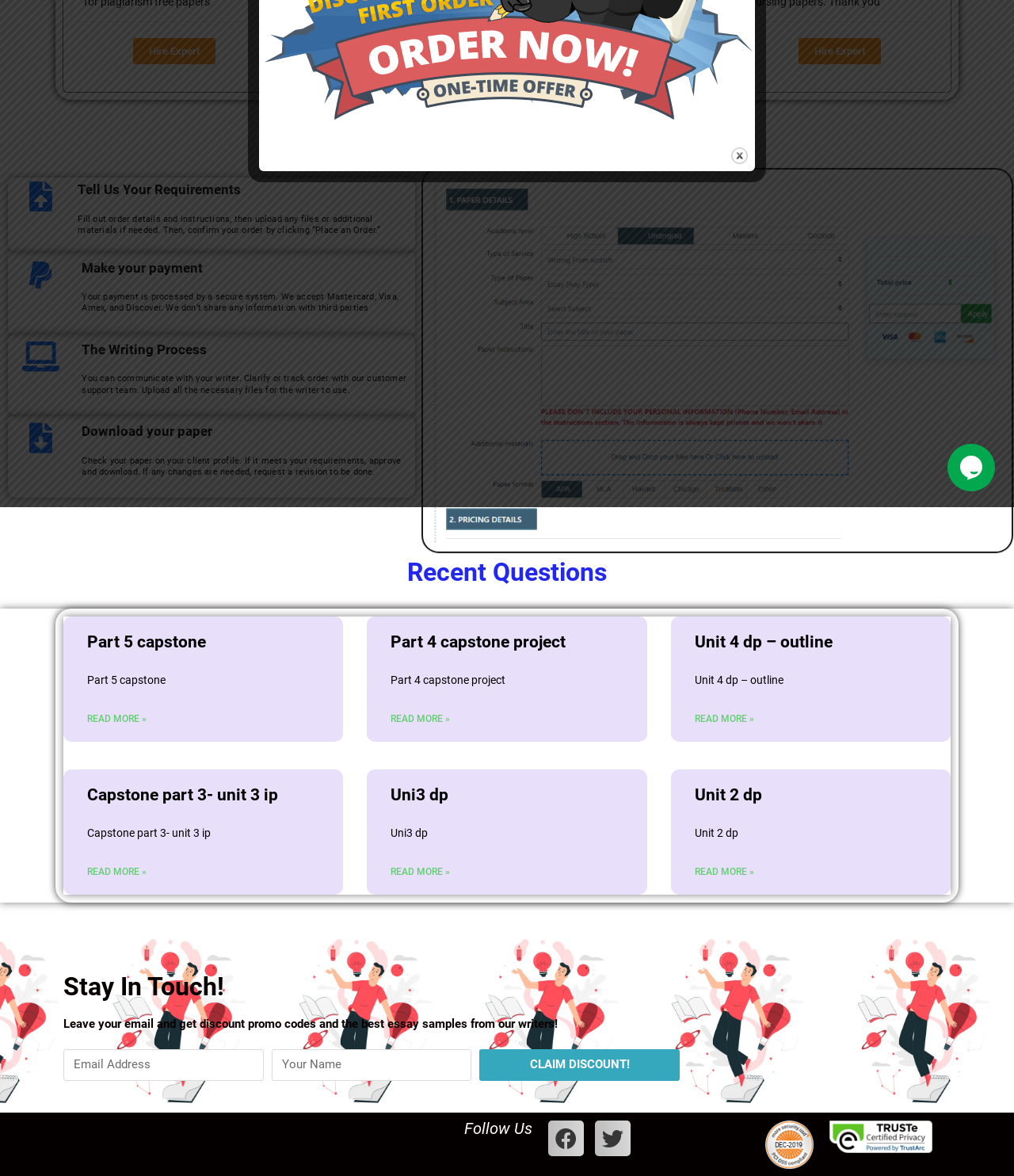Find the bounding box coordinates for the element described here: "Reservations".

None